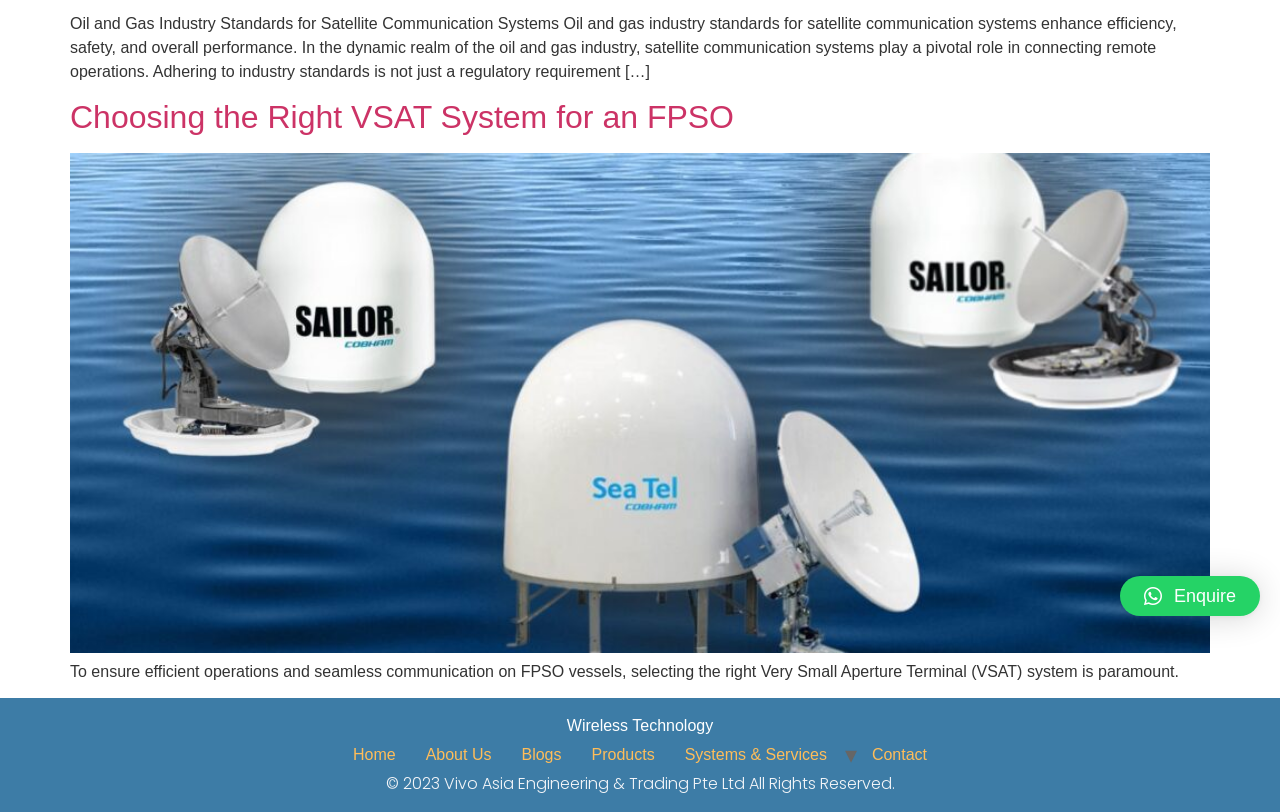Identify the bounding box for the UI element described as: "Systems & Services". Ensure the coordinates are four float numbers between 0 and 1, formatted as [left, top, right, bottom].

[0.523, 0.909, 0.658, 0.951]